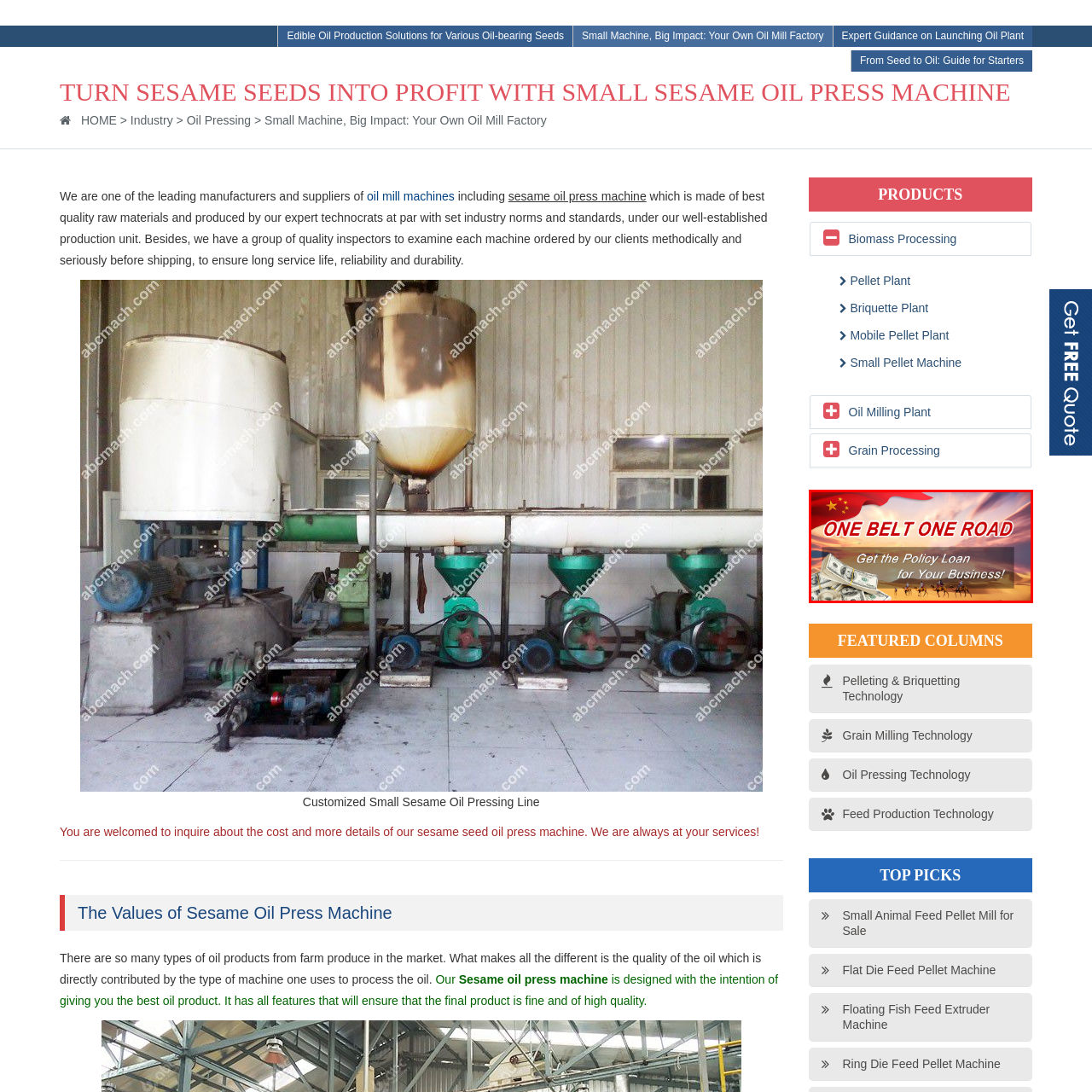What is symbolized by the desert landscape?
Review the content shown inside the red bounding box in the image and offer a detailed answer to the question, supported by the visual evidence.

According to the caption, the desert landscape in the backdrop of the image symbolizes the vast opportunities and connections fostered by the 'One Belt One Road' initiative.